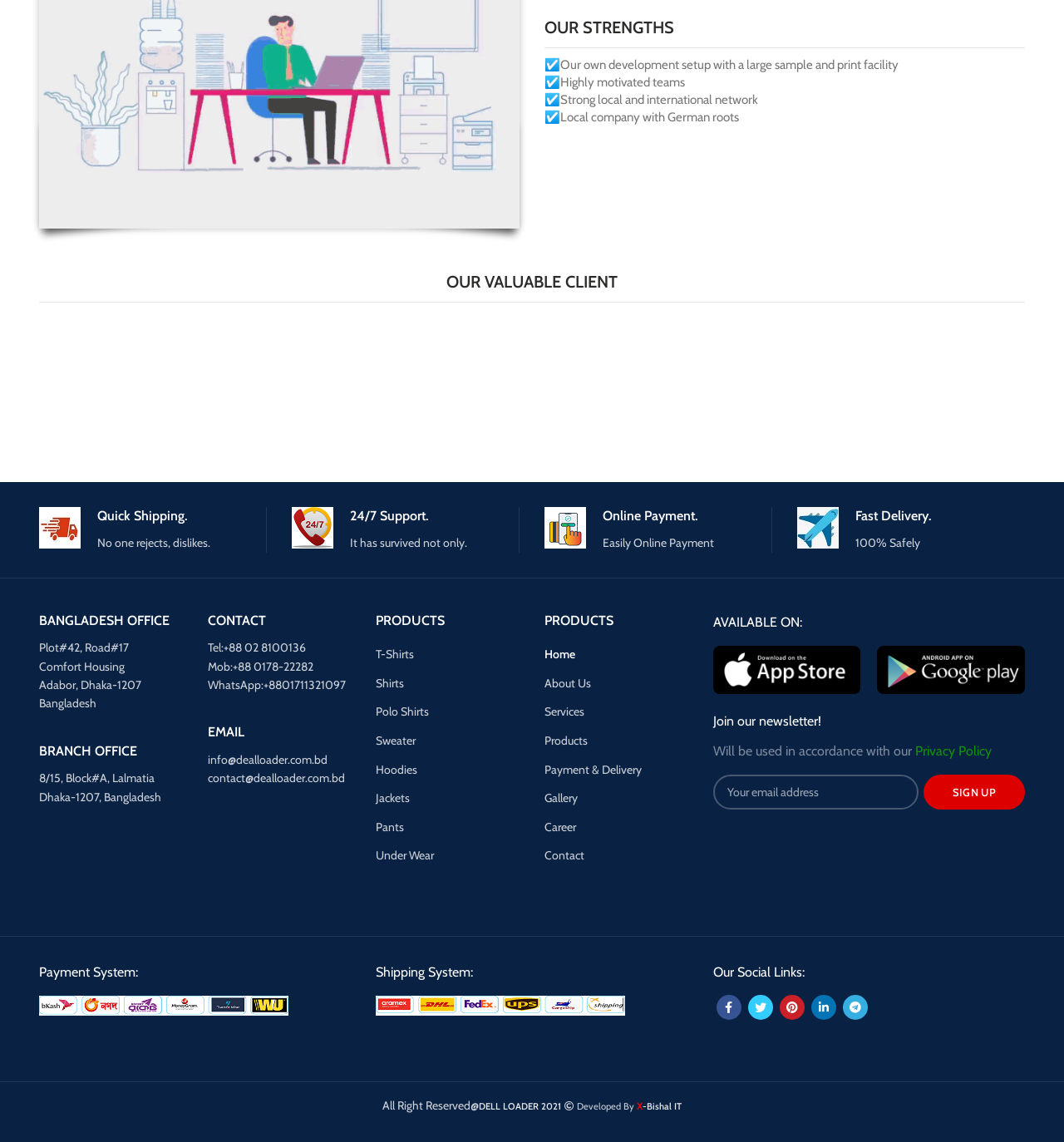Show the bounding box coordinates for the element that needs to be clicked to execute the following instruction: "Click on the 'About Us' link". Provide the coordinates in the form of four float numbers between 0 and 1, i.e., [left, top, right, bottom].

[0.512, 0.592, 0.557, 0.606]